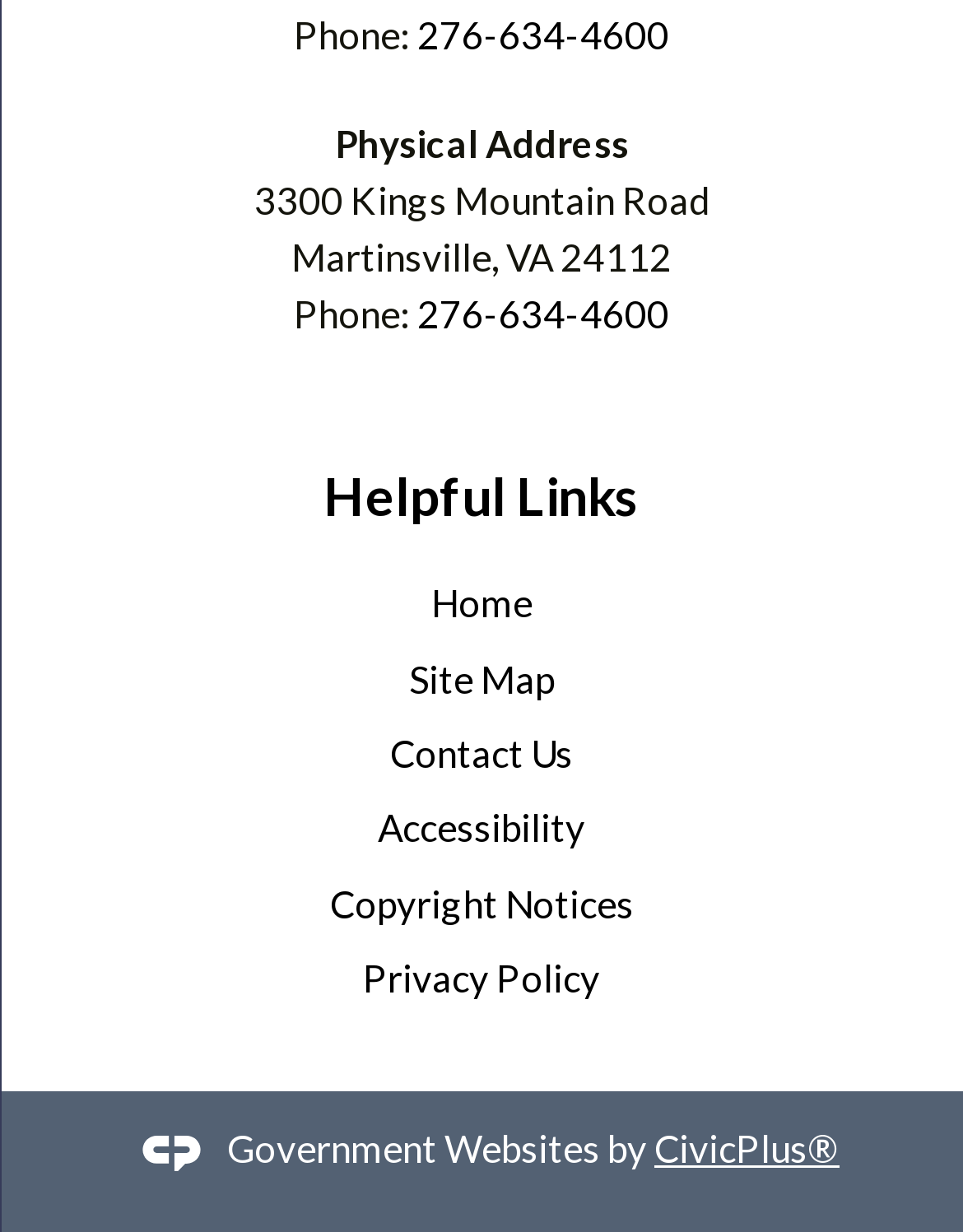What are the helpful links?
Using the picture, provide a one-word or short phrase answer.

Home, Site Map, Contact Us, Accessibility, Copyright Notices, Privacy Policy